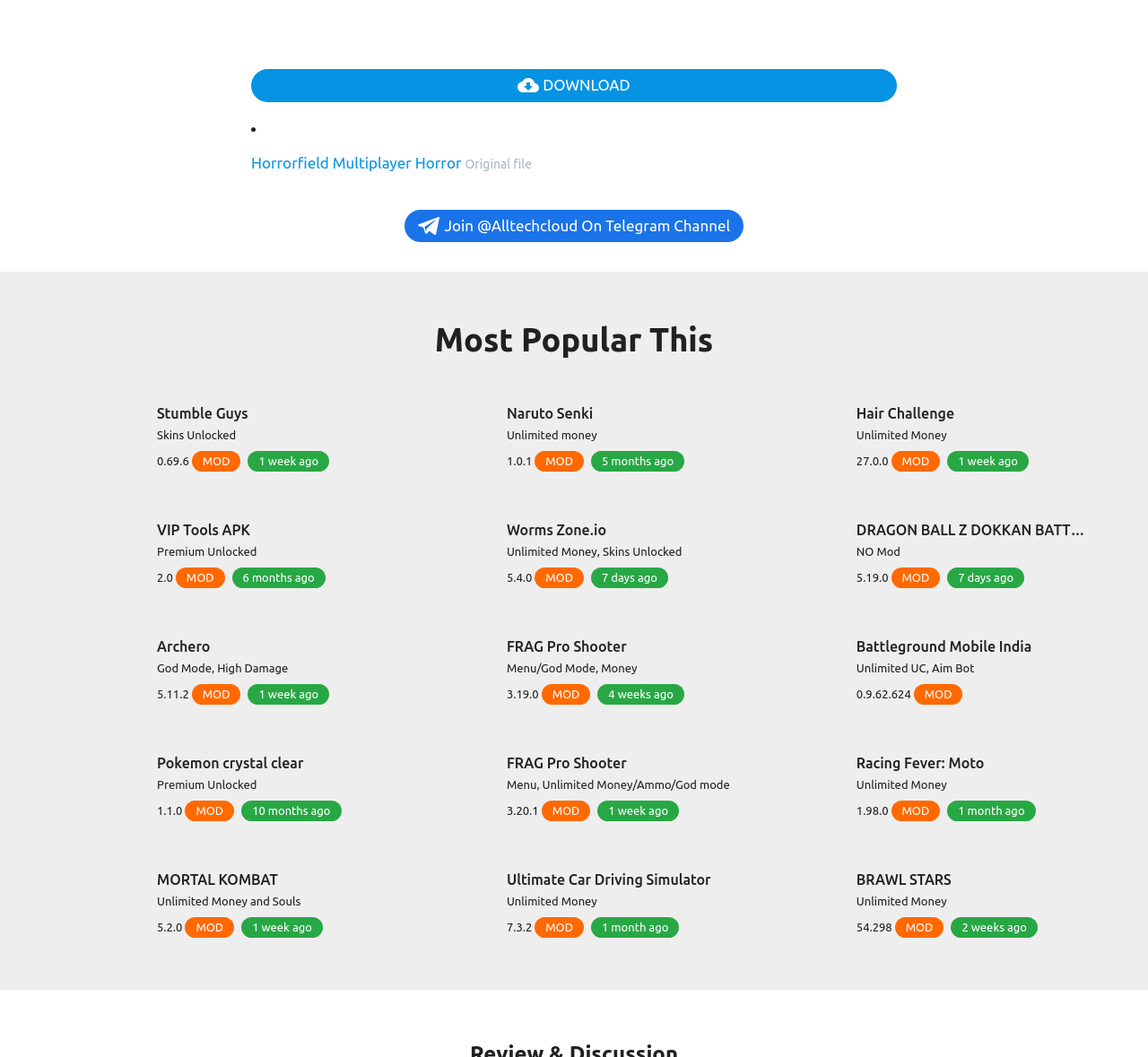What is the name of the first game listed?
Please answer the question with as much detail and depth as you can.

I looked at the first article element and found the link with the text 'Horrorfield Multiplayer Horror', which is the name of the first game listed.